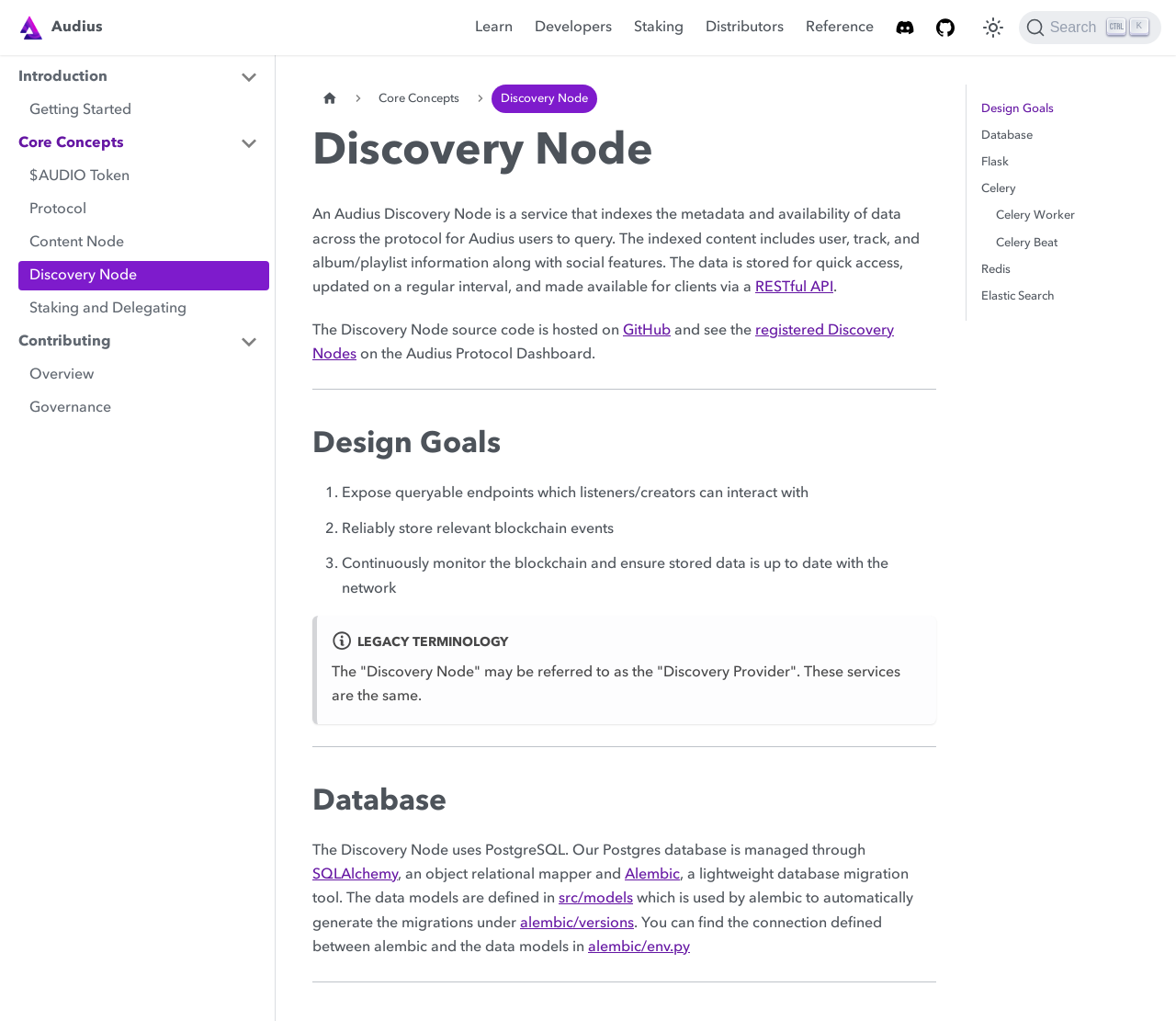Construct a thorough caption encompassing all aspects of the webpage.

The webpage is the documentation for the Audius Protocol, a decentralized music streaming platform. At the top, there is a navigation bar with links to different sections, including "Learn", "Developers", "Staking", "Distributors", "Reference", "Discord", and "GitHub". On the right side of the navigation bar, there is a button to switch between dark and light mode, and a search button.

Below the navigation bar, there is a sidebar with links to different sections of the documentation, including "Introduction", "Core Concepts", "Contributing", and others. The sidebar is divided into sections, with each section having a heading and a list of links.

The main content area of the page is divided into sections, each with a heading and a description. The first section is about the Discovery Node, which is a service that indexes metadata and availability of data across the protocol for Audius users to query. The section describes the purpose of the Discovery Node and its design goals.

The next section is about the database used by the Discovery Node, which is PostgreSQL. The section explains how the database is managed and provides links to relevant code repositories.

There are also sections about the technology stack used by the Discovery Node, including Flask, Celery, Redis, and Elastic Search. Each section provides a brief description and links to relevant resources.

Throughout the page, there are links to other sections of the documentation, as well as to external resources such as GitHub repositories and code files. The page is well-organized and easy to navigate, with clear headings and concise descriptions.